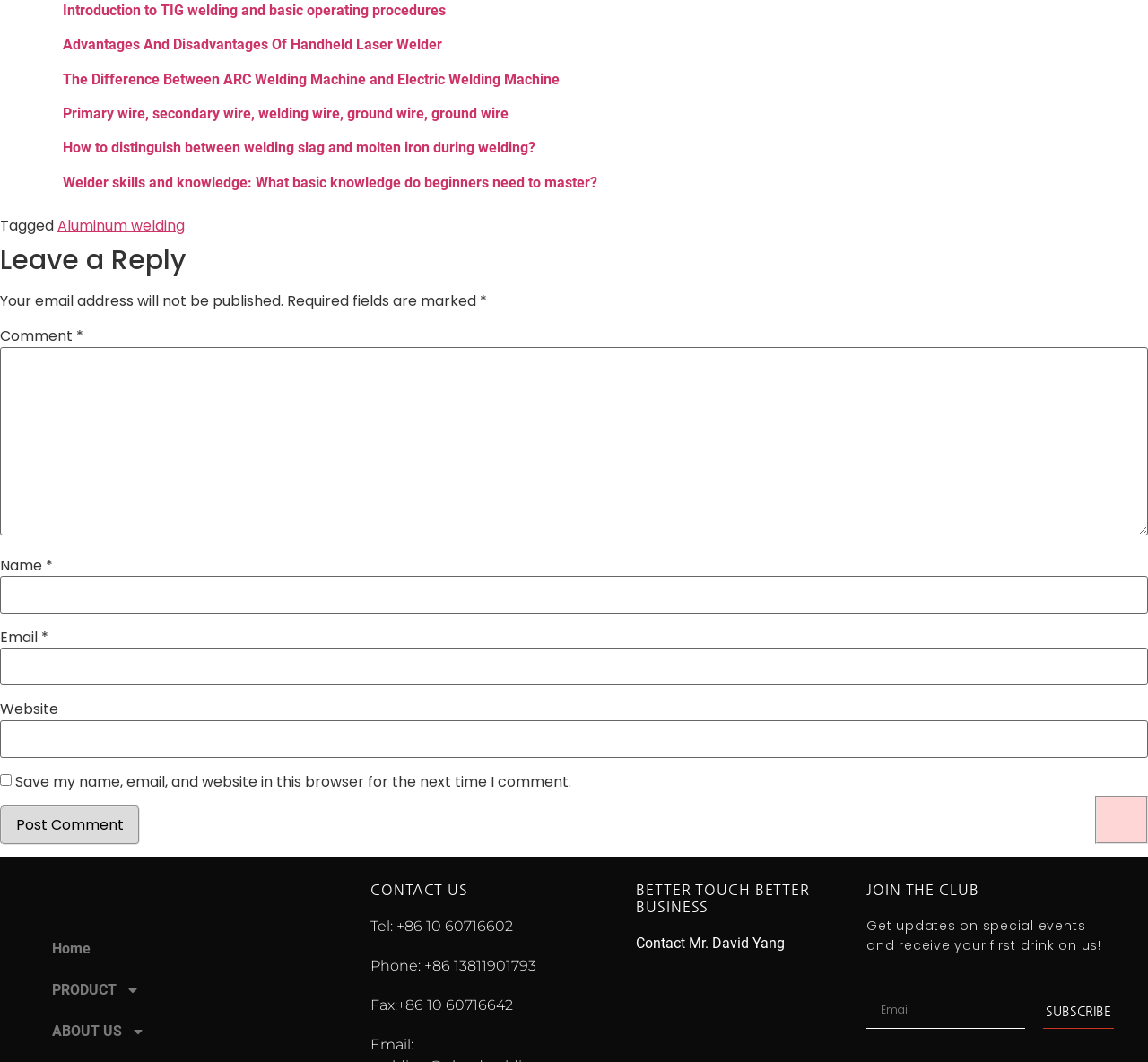Kindly determine the bounding box coordinates for the area that needs to be clicked to execute this instruction: "Click on the 'Introduction to TIG welding and basic operating procedures' link".

[0.055, 0.002, 0.388, 0.018]